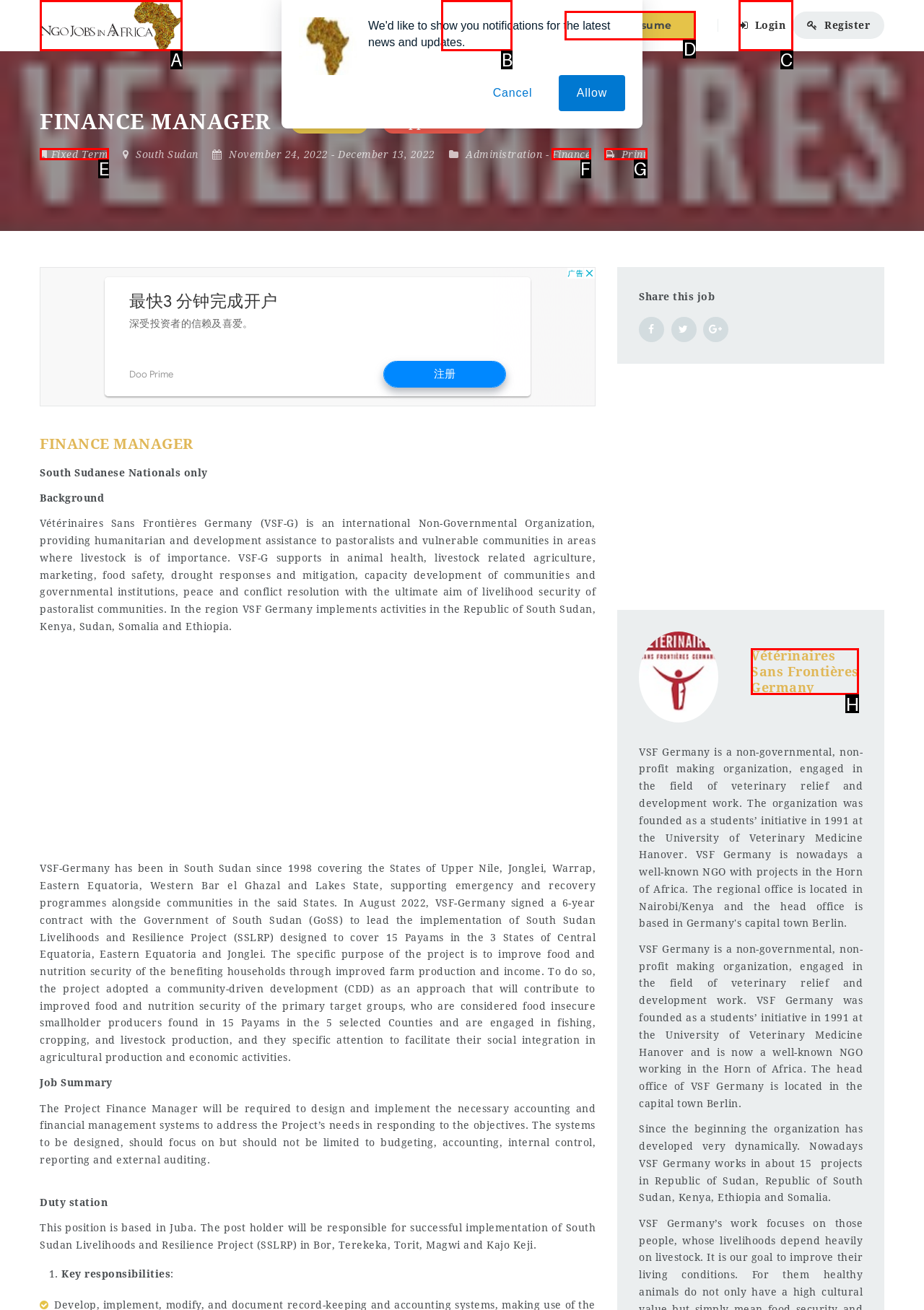Please identify the UI element that matches the description: Post A Job
Respond with the letter of the correct option.

B